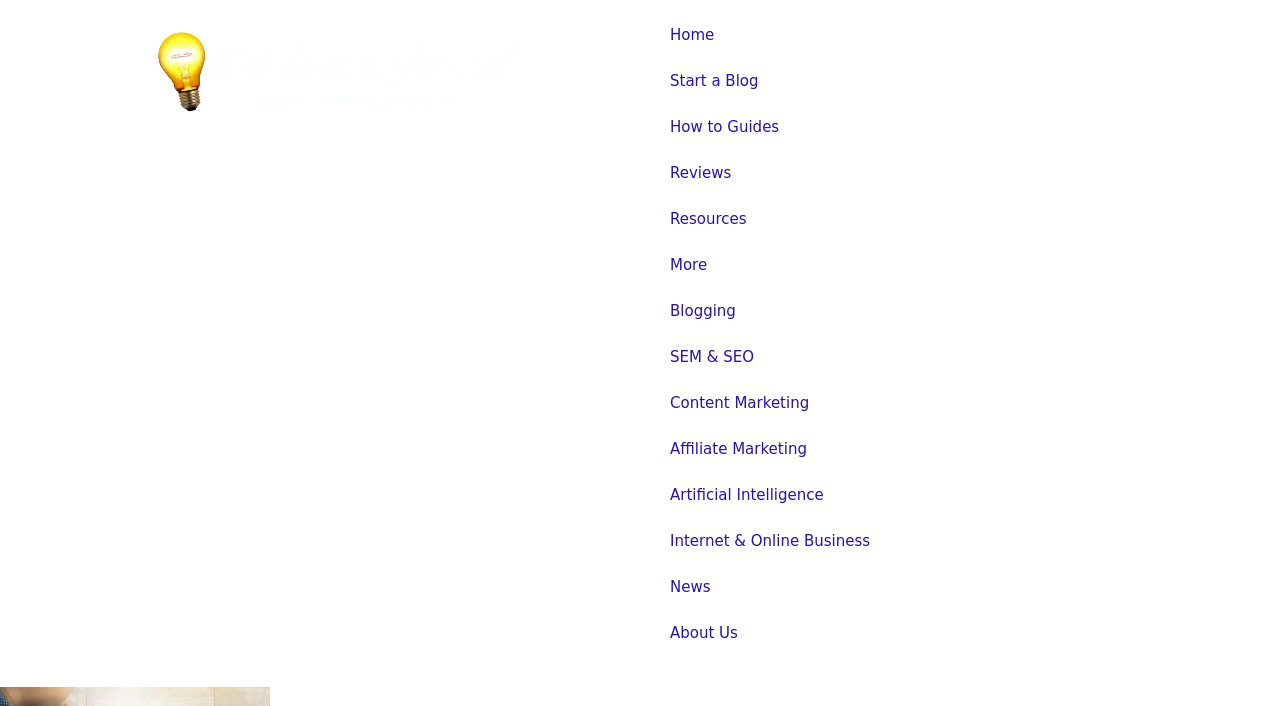Locate the bounding box coordinates of the element that needs to be clicked to carry out the instruction: "Click Board Events". The coordinates should be given as four float numbers ranging from 0 to 1, i.e., [left, top, right, bottom].

None